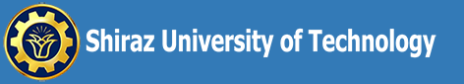Please give a succinct answer to the question in one word or phrase:
What is represented at the center of the logo?

A blossoming flower